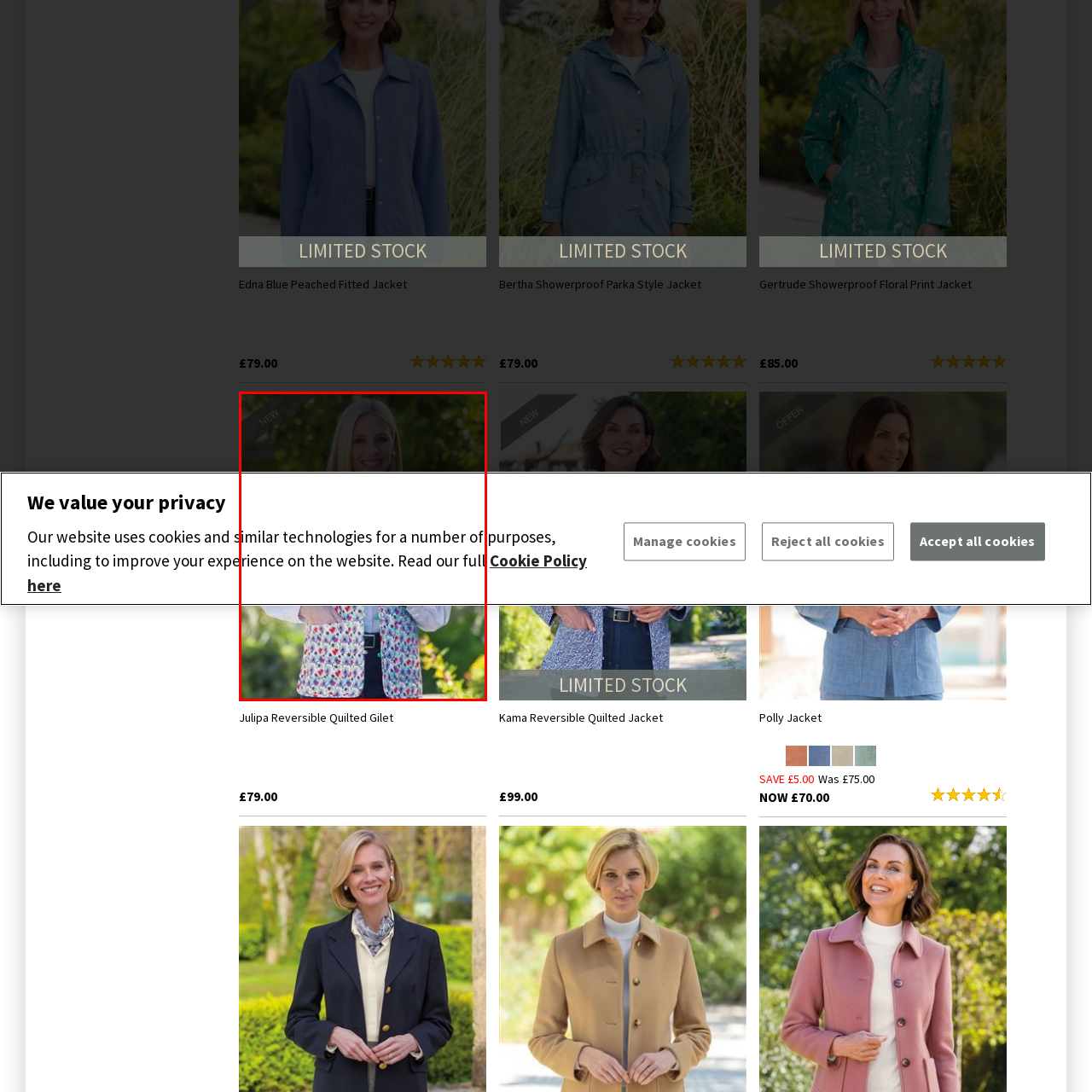Pay attention to the image encased in the red boundary and reply to the question using a single word or phrase:
Where is the model displaying the jacket?

Natural outdoor setting